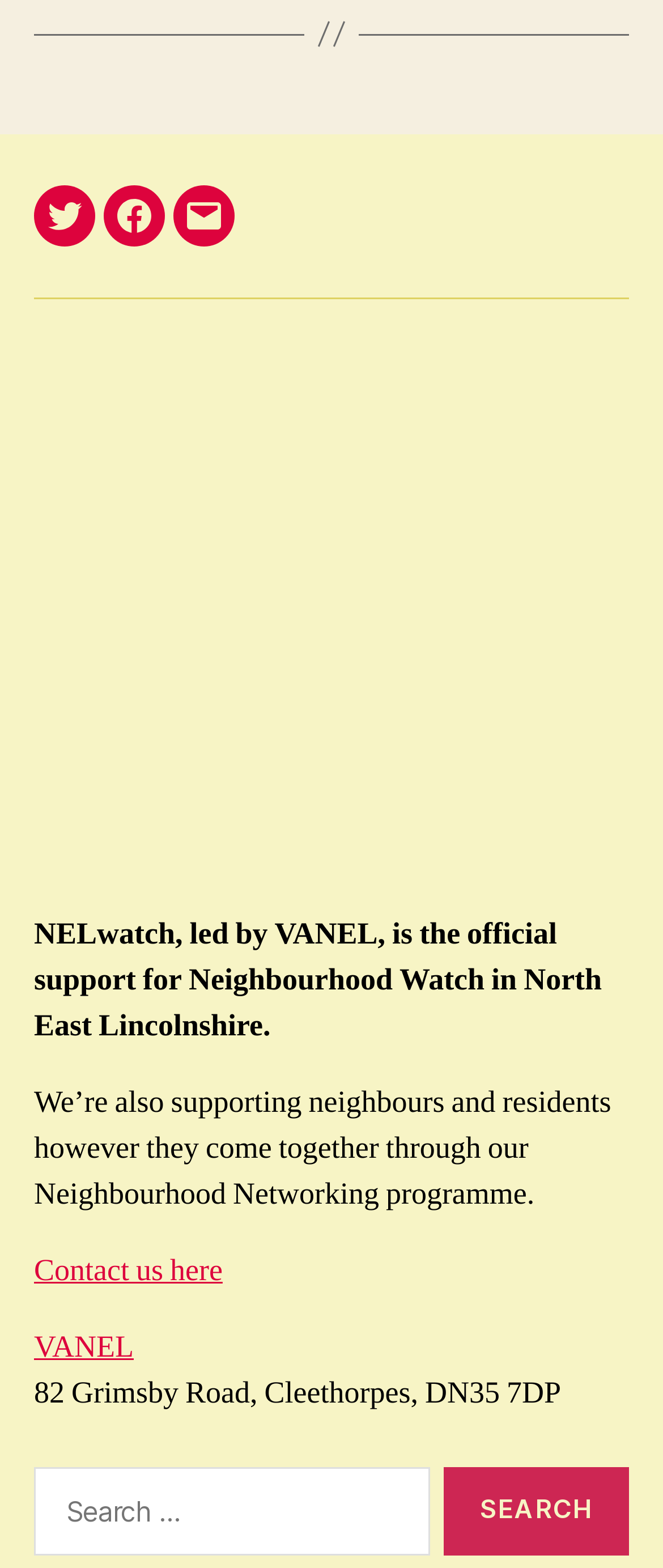Using the image as a reference, answer the following question in as much detail as possible:
What is NELwatch?

Based on the static text 'NELwatch, led by VANEL, is the official support for Neighbourhood Watch in North East Lincolnshire.', we can infer that NELwatch is the official support for Neighbourhood Watch in North East Lincolnshire.